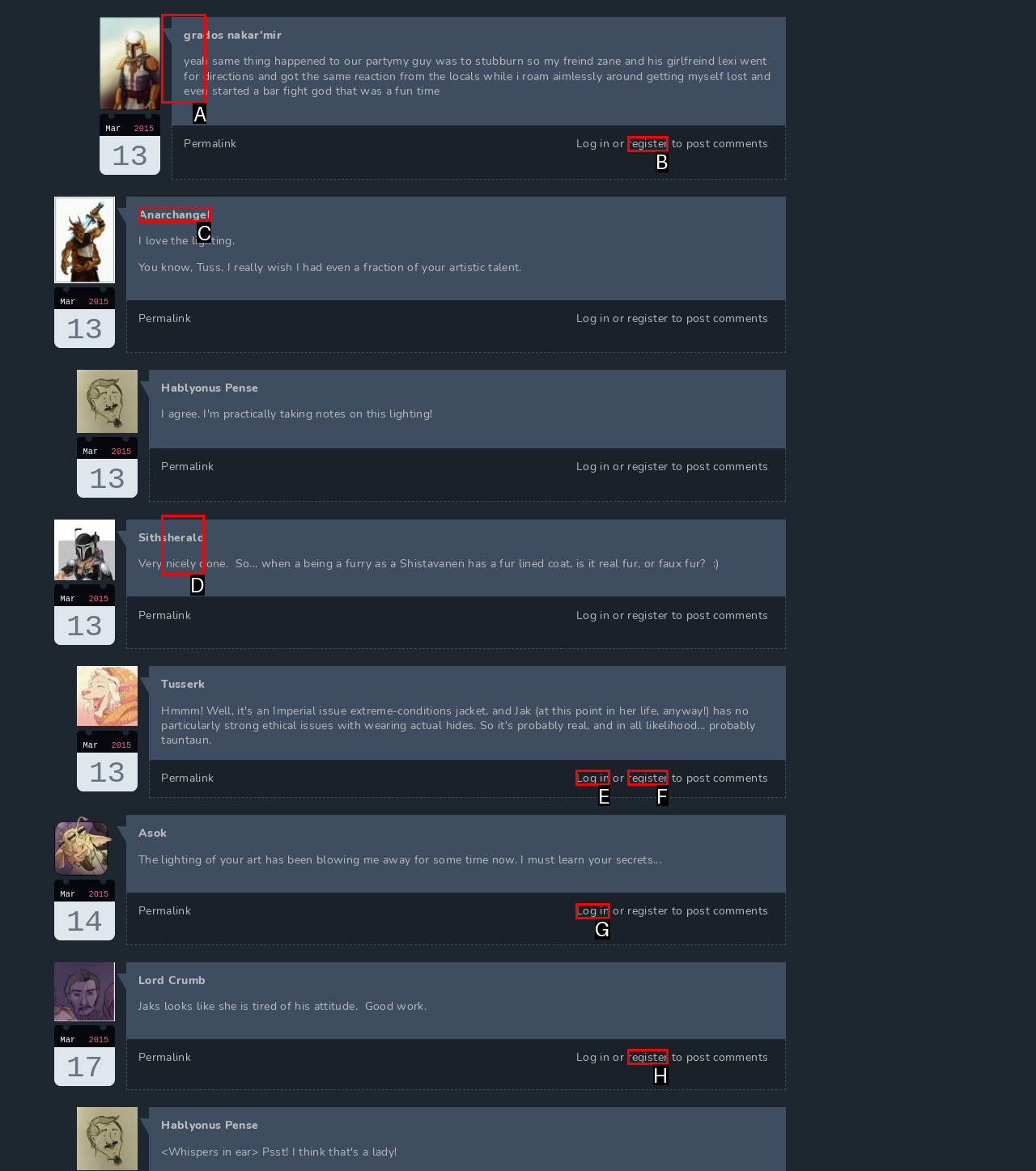Find the UI element described as: I love the lighting.
Reply with the letter of the appropriate option.

D